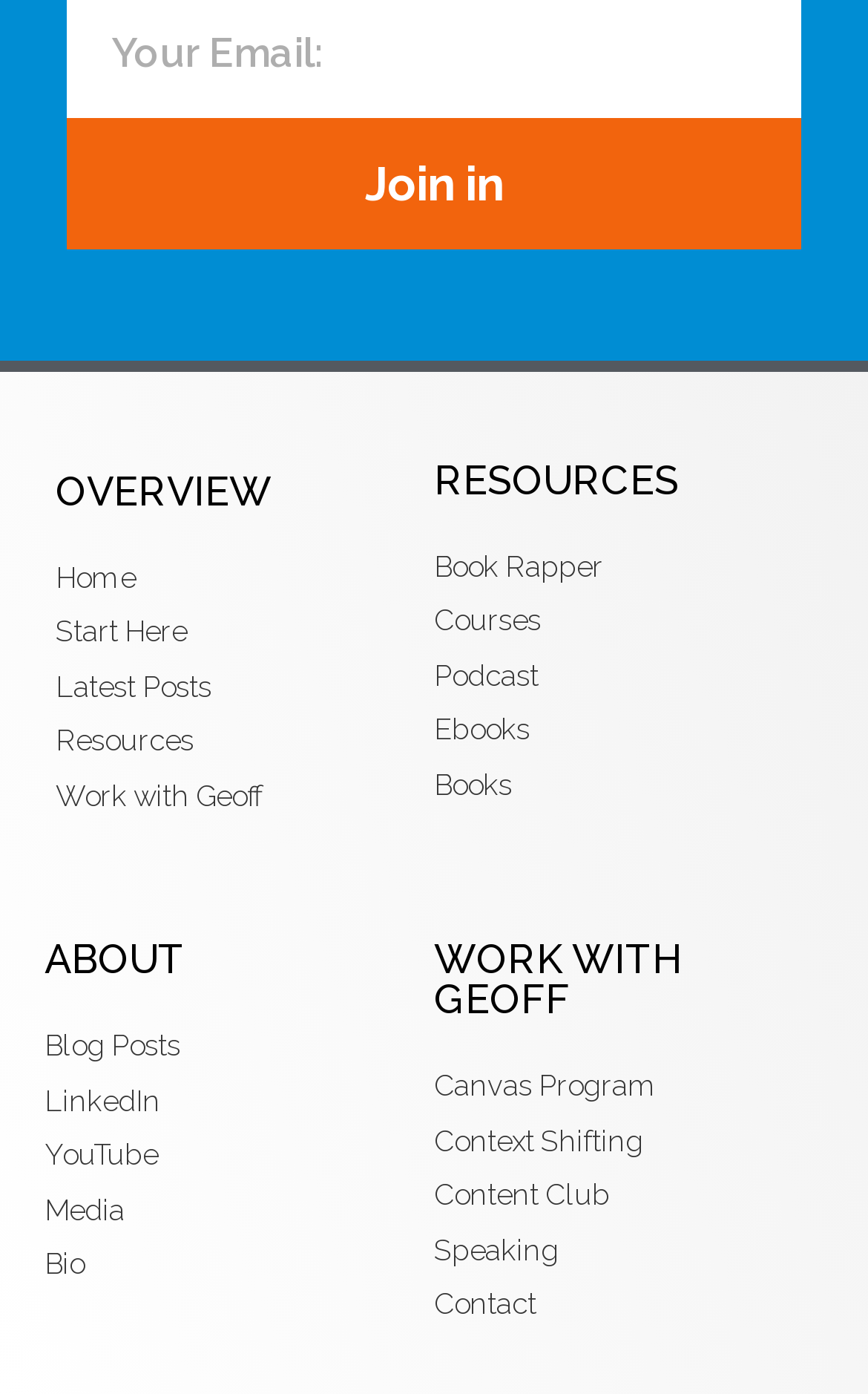What is the text on the button at the top of the page?
Based on the image, please offer an in-depth response to the question.

I found the button at the top of the page by looking at the bounding box coordinates, which indicate that it is located at [0.077, 0.084, 0.923, 0.178]. The OCR text associated with this button is 'Join in'.